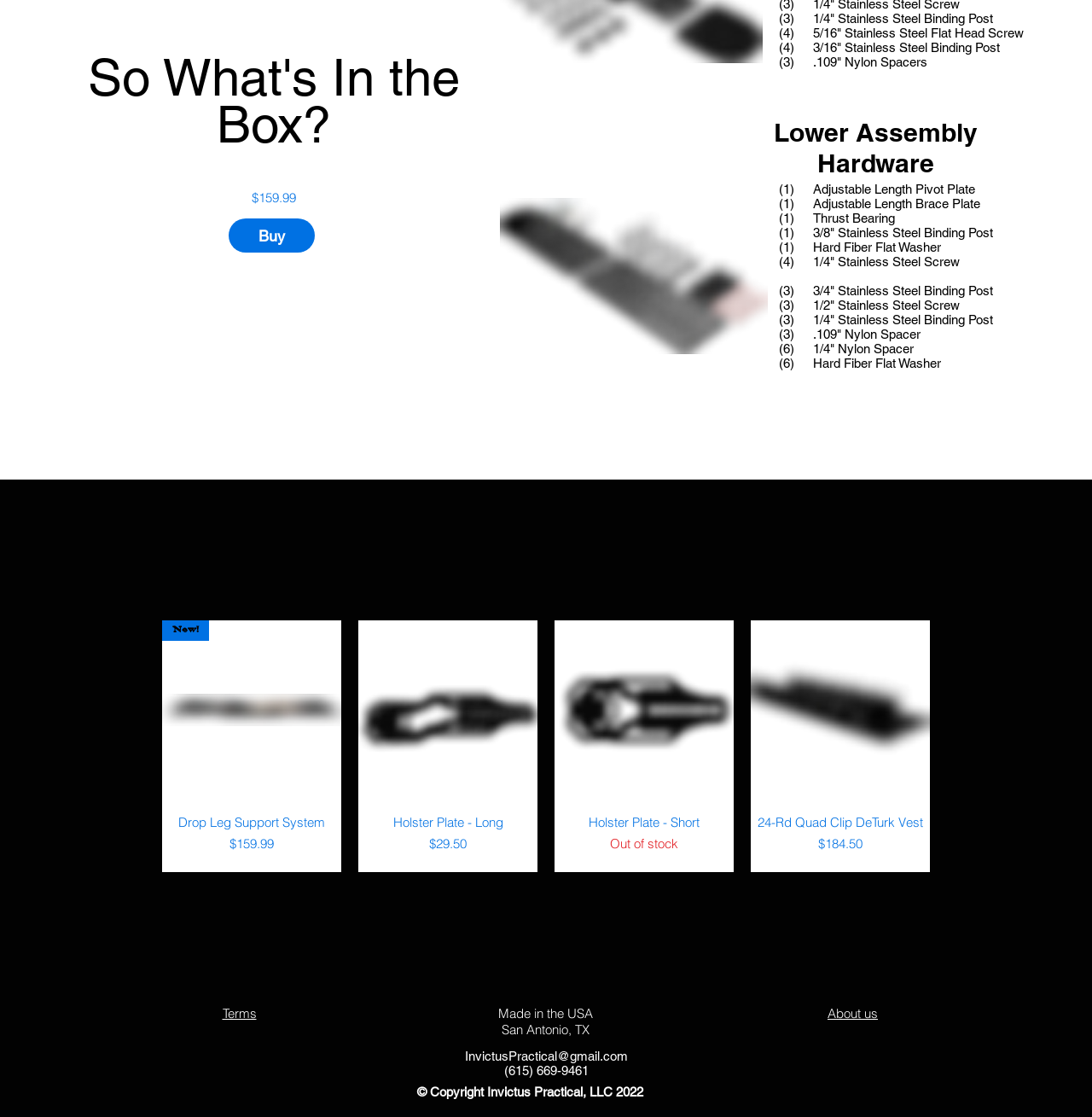Find the bounding box coordinates of the clickable region needed to perform the following instruction: "Check the 'Terms'". The coordinates should be provided as four float numbers between 0 and 1, i.e., [left, top, right, bottom].

[0.117, 0.9, 0.321, 0.914]